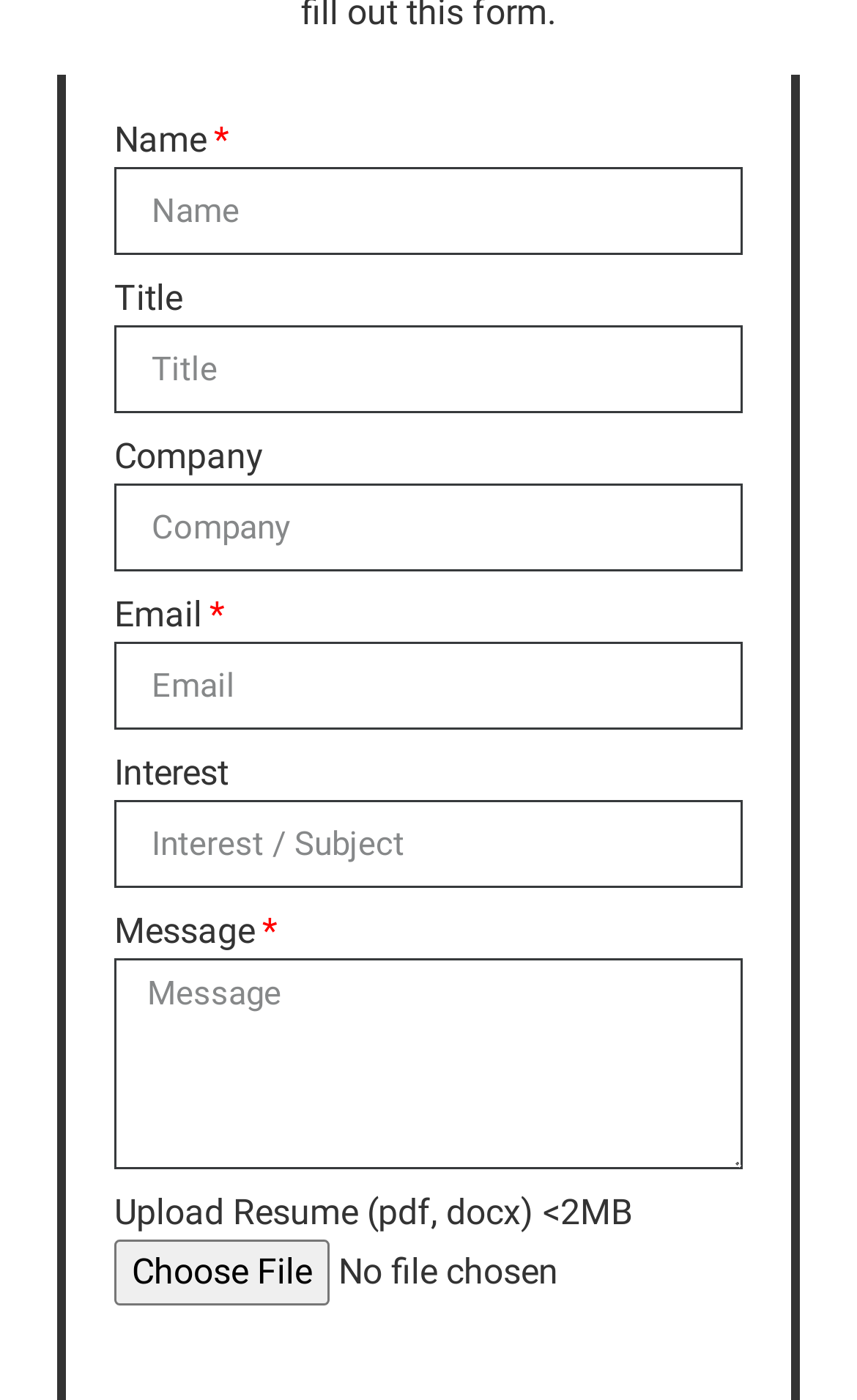How many textboxes are there?
Using the visual information from the image, give a one-word or short-phrase answer.

6